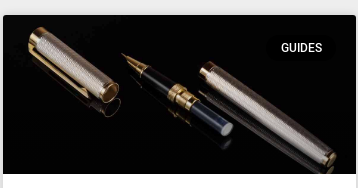Offer a detailed narrative of the scene depicted in the image.

The image showcases a refined fountain pen alongside its elegant cap. The pen features a sleek black body with gold accents, highlighting its premium craftsmanship. The backdrop is a minimalist black, emphasizing the luxury of the pen. To the right, the word "GUIDES" is prominently displayed, indicating that this image is part of a collection focused on various fountain pen topics, such as care, usage, and artistic writing techniques. This composition serves to invite readers to explore more about the art of fountain pen writing.